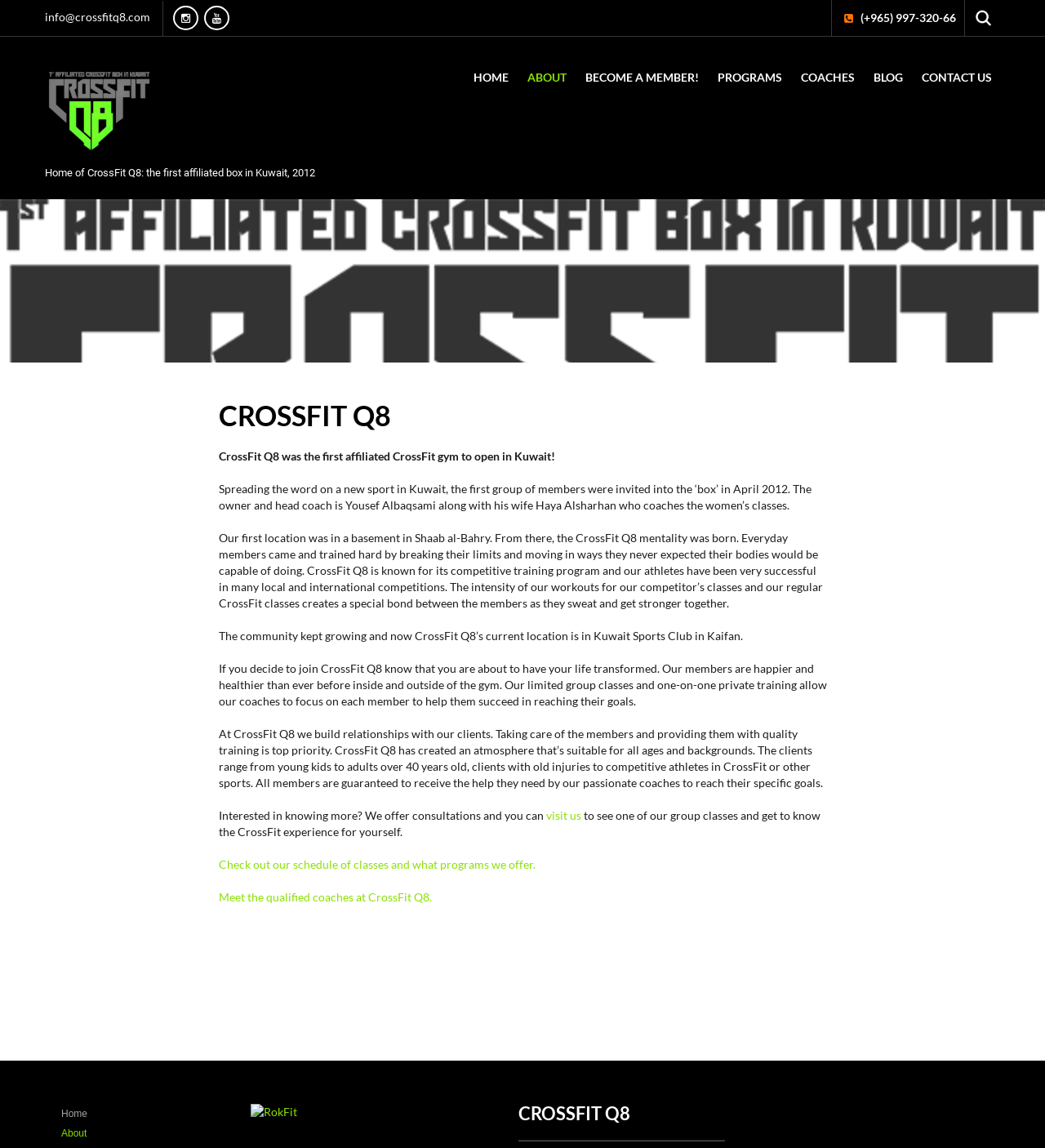Please specify the bounding box coordinates of the element that should be clicked to execute the given instruction: 'Check out the schedule of classes and programs'. Ensure the coordinates are four float numbers between 0 and 1, expressed as [left, top, right, bottom].

[0.209, 0.747, 0.514, 0.759]